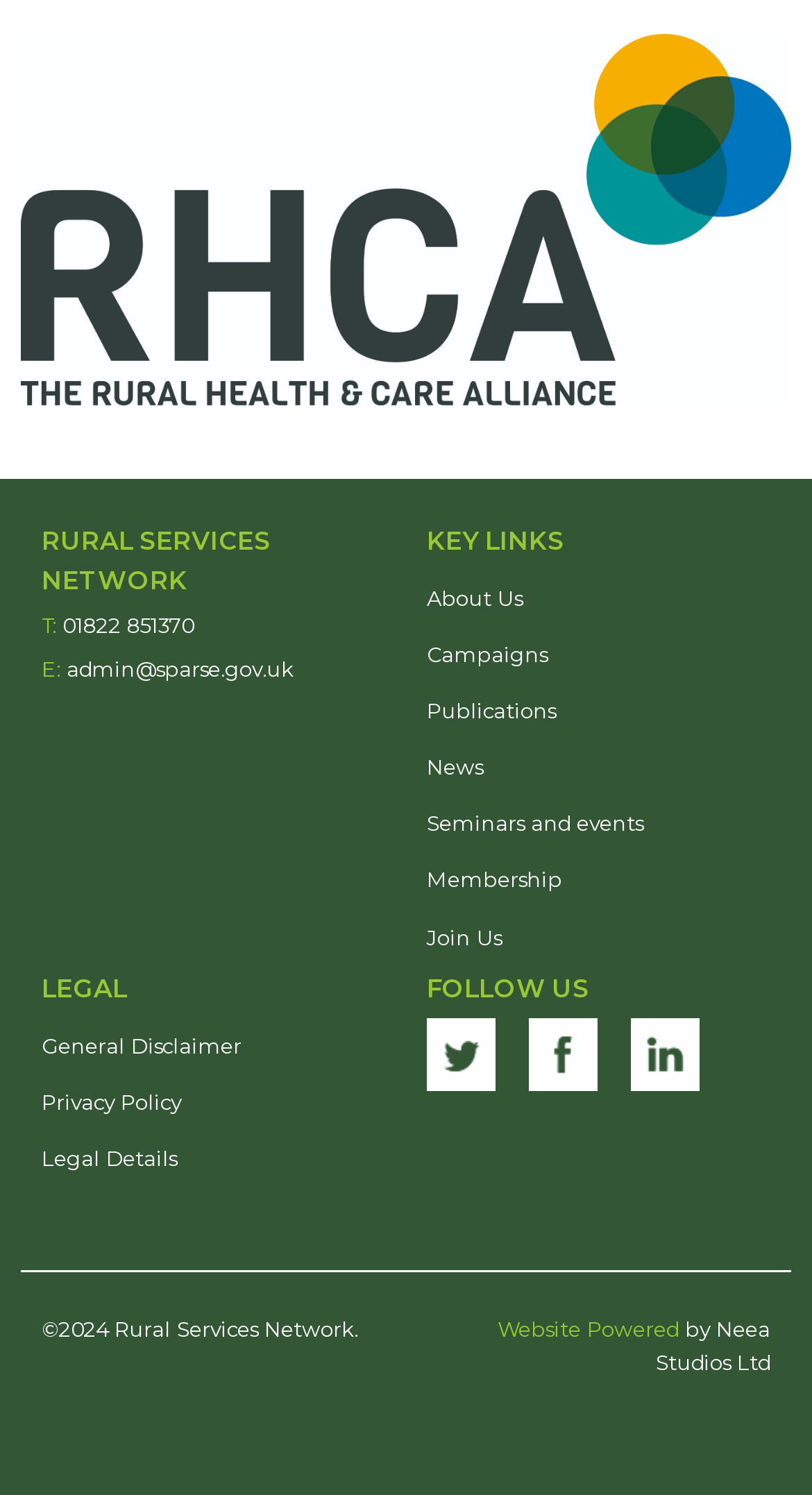Please identify the bounding box coordinates of the clickable region that I should interact with to perform the following instruction: "Read the General Disclaimer". The coordinates should be expressed as four float numbers between 0 and 1, i.e., [left, top, right, bottom].

[0.051, 0.681, 0.474, 0.719]